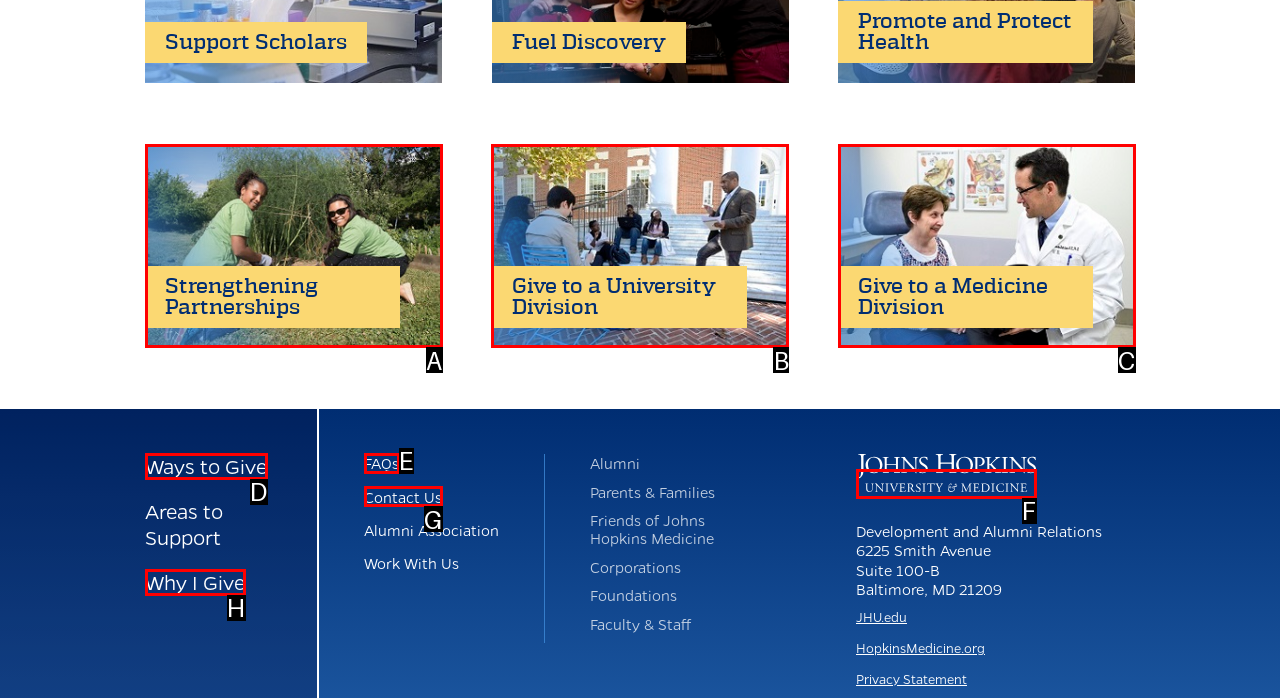Tell me which one HTML element best matches the description: alt="Johns Hopkins University & Medicine" Answer with the option's letter from the given choices directly.

F